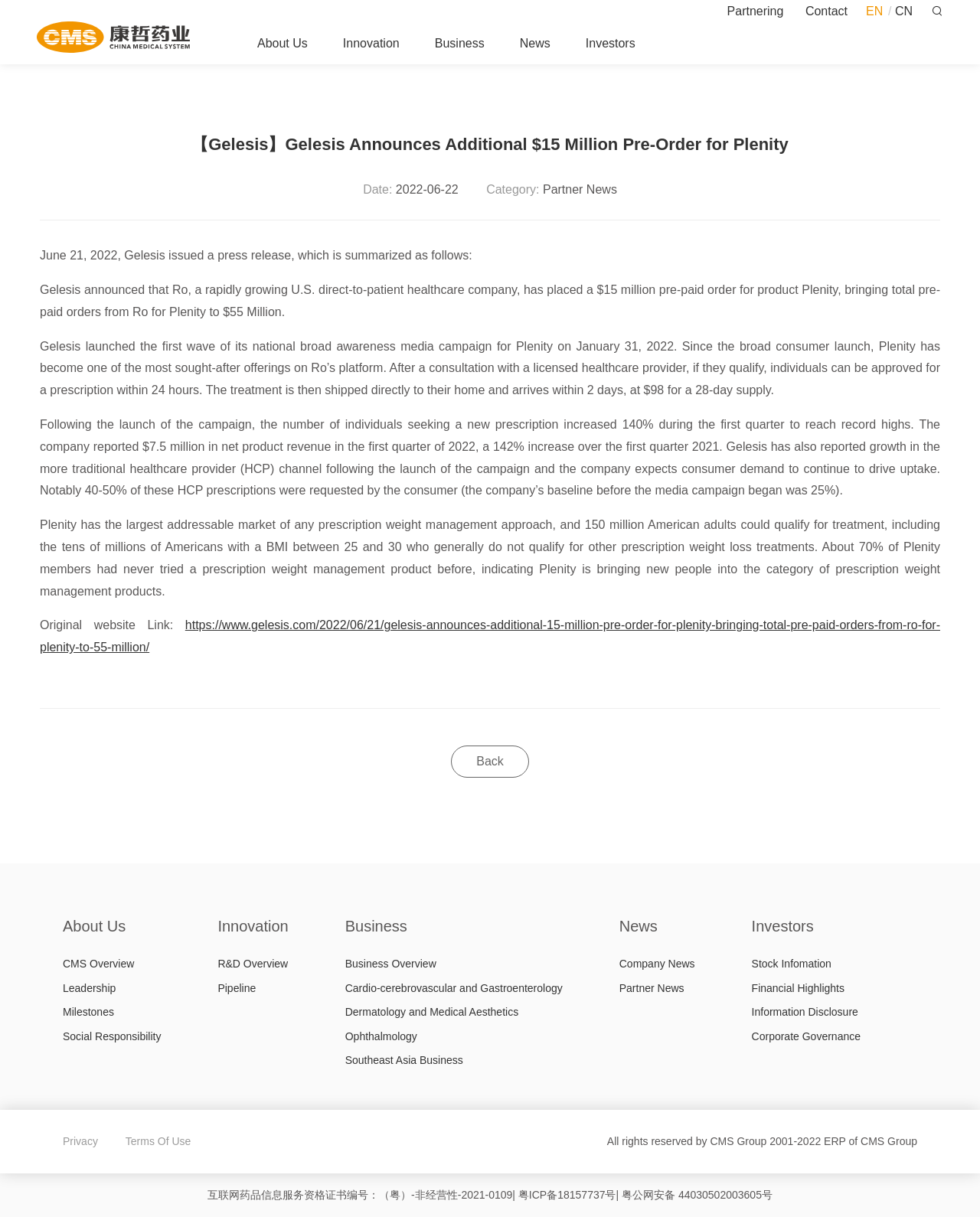Find the bounding box coordinates for the area that must be clicked to perform this action: "View the 'Partner News'".

[0.554, 0.151, 0.63, 0.161]